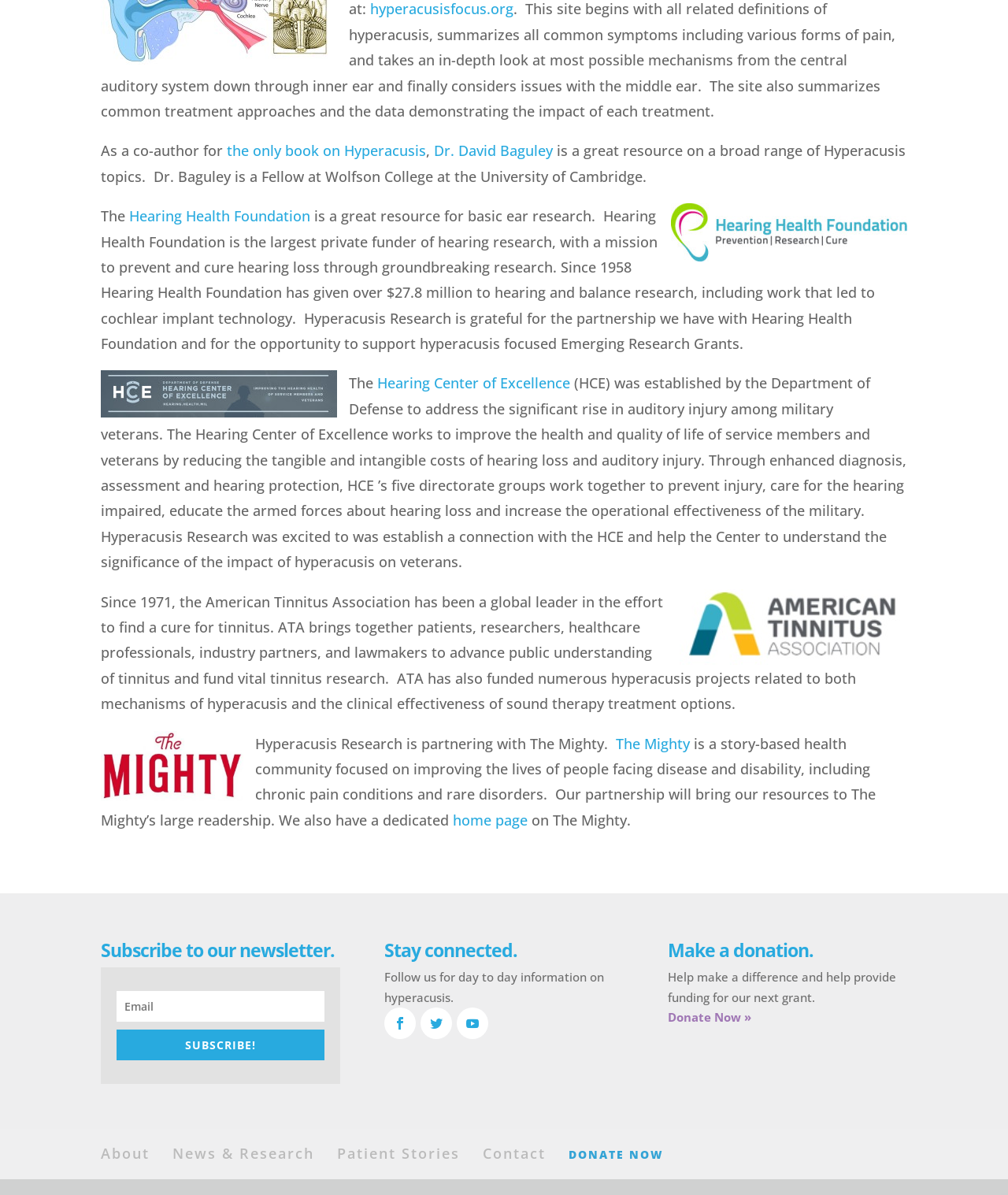What is the focus of the story-based health community The Mighty?
Please respond to the question with a detailed and thorough explanation.

I found the answer by reading the text associated with the link 'The Mighty', which describes The Mighty as a story-based health community focused on improving the lives of people facing disease and disability, including chronic pain conditions and rare disorders.